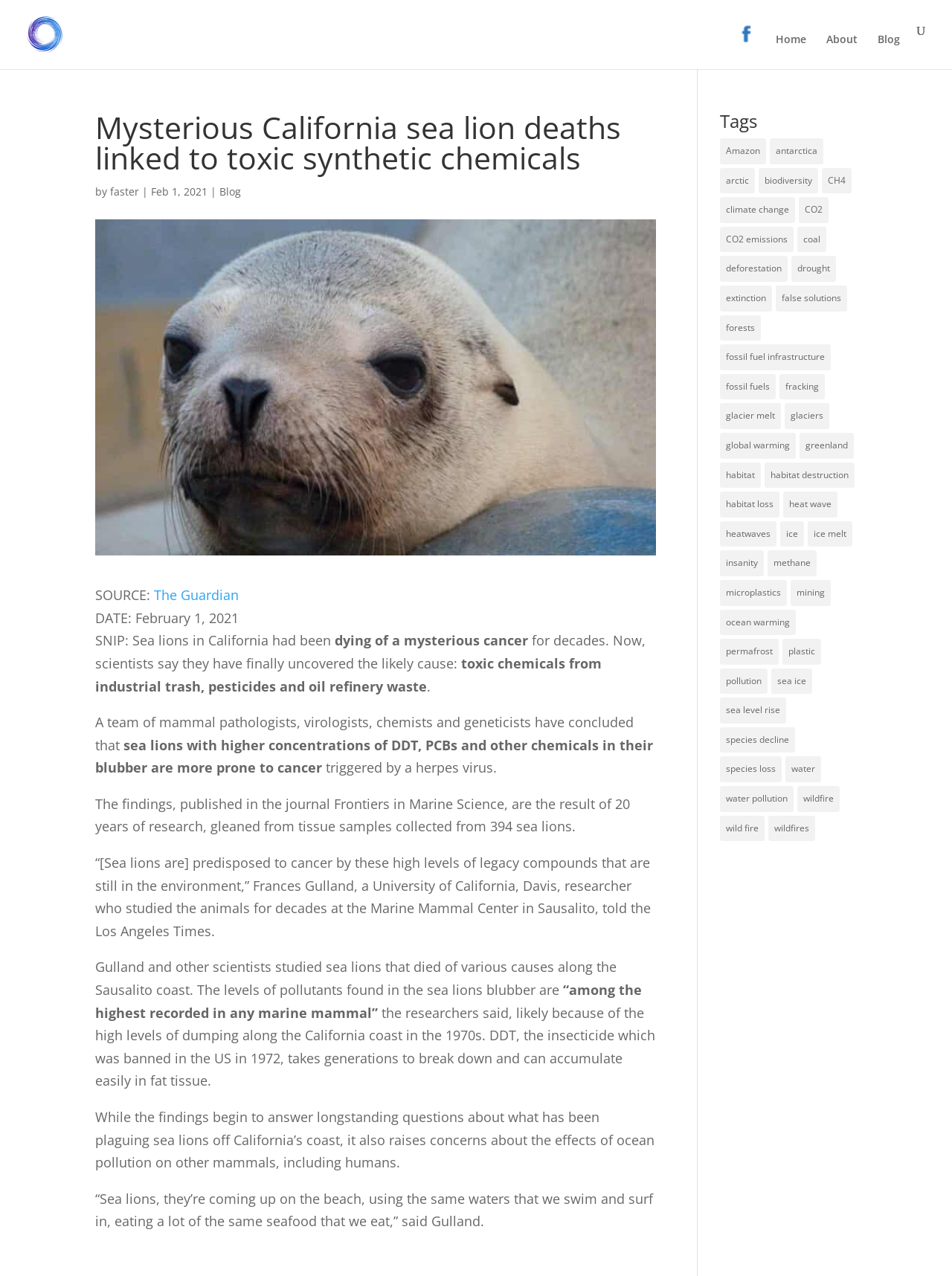What is the likely cause of cancer in sea lions?
Please ensure your answer to the question is detailed and covers all necessary aspects.

The likely cause of cancer in sea lions can be determined by reading the text 'toxic chemicals from industrial trash, pesticides and oil refinery waste' which is mentioned as the likely cause of cancer in sea lions.